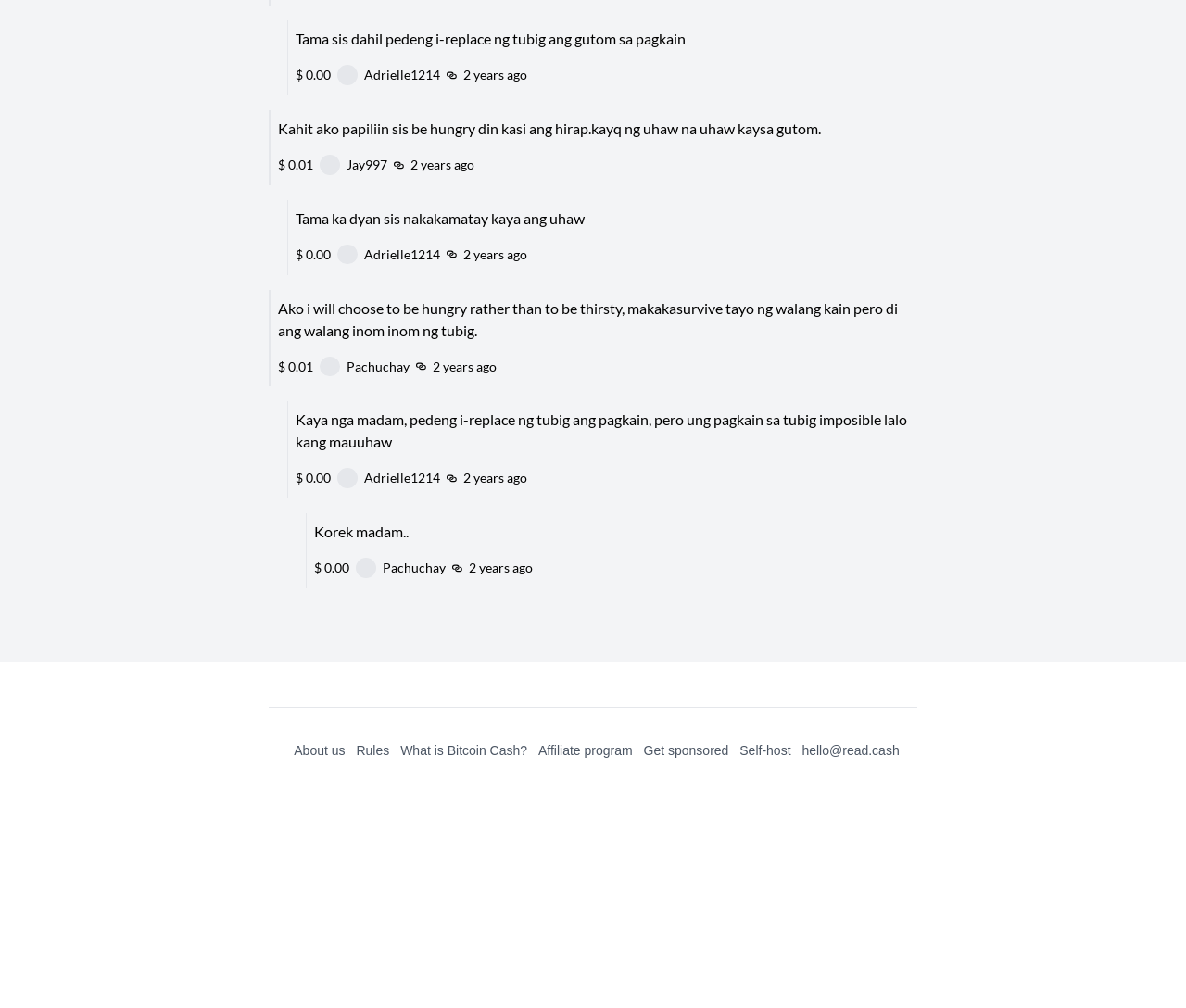Please predict the bounding box coordinates (top-left x, top-left y, bottom-right x, bottom-right y) for the UI element in the screenshot that fits the description: What is Bitcoin Cash?

[0.338, 0.737, 0.445, 0.752]